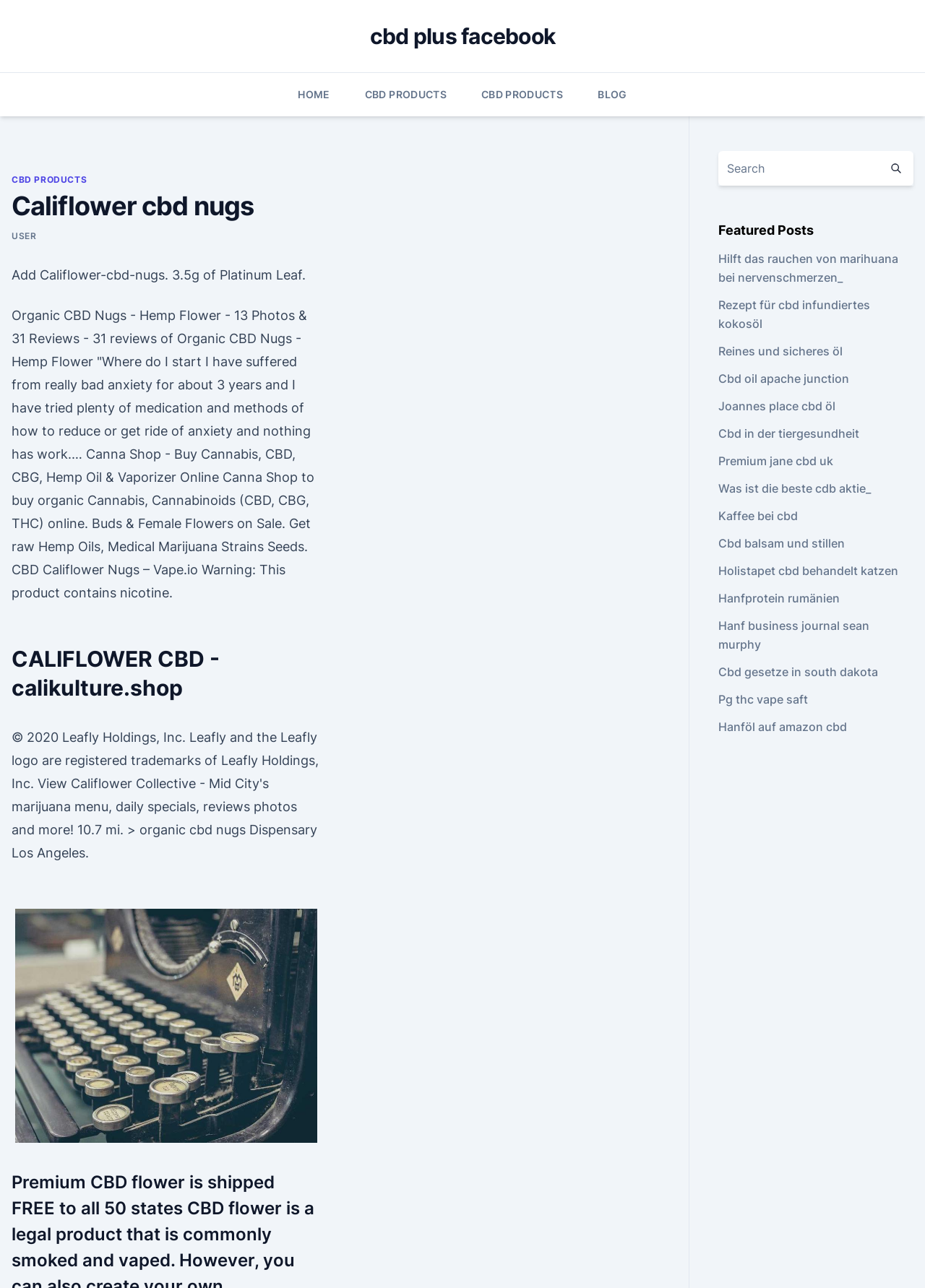What is the theme of the images on this webpage?
Provide a one-word or short-phrase answer based on the image.

CBD products